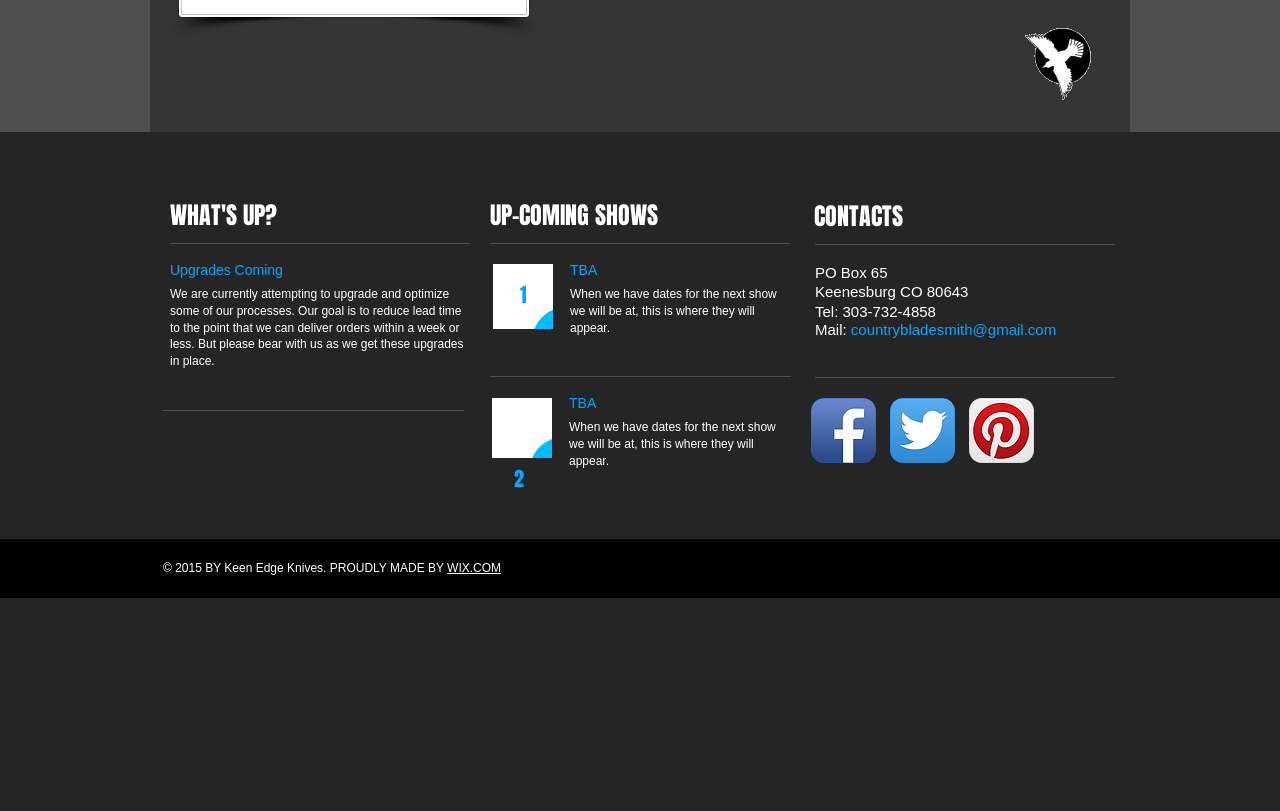Identify the bounding box coordinates for the UI element described as: "aria-label="Pinterest App Icon"". The coordinates should be provided as four floats between 0 and 1: [left, top, right, bottom].

[0.757, 0.491, 0.808, 0.571]